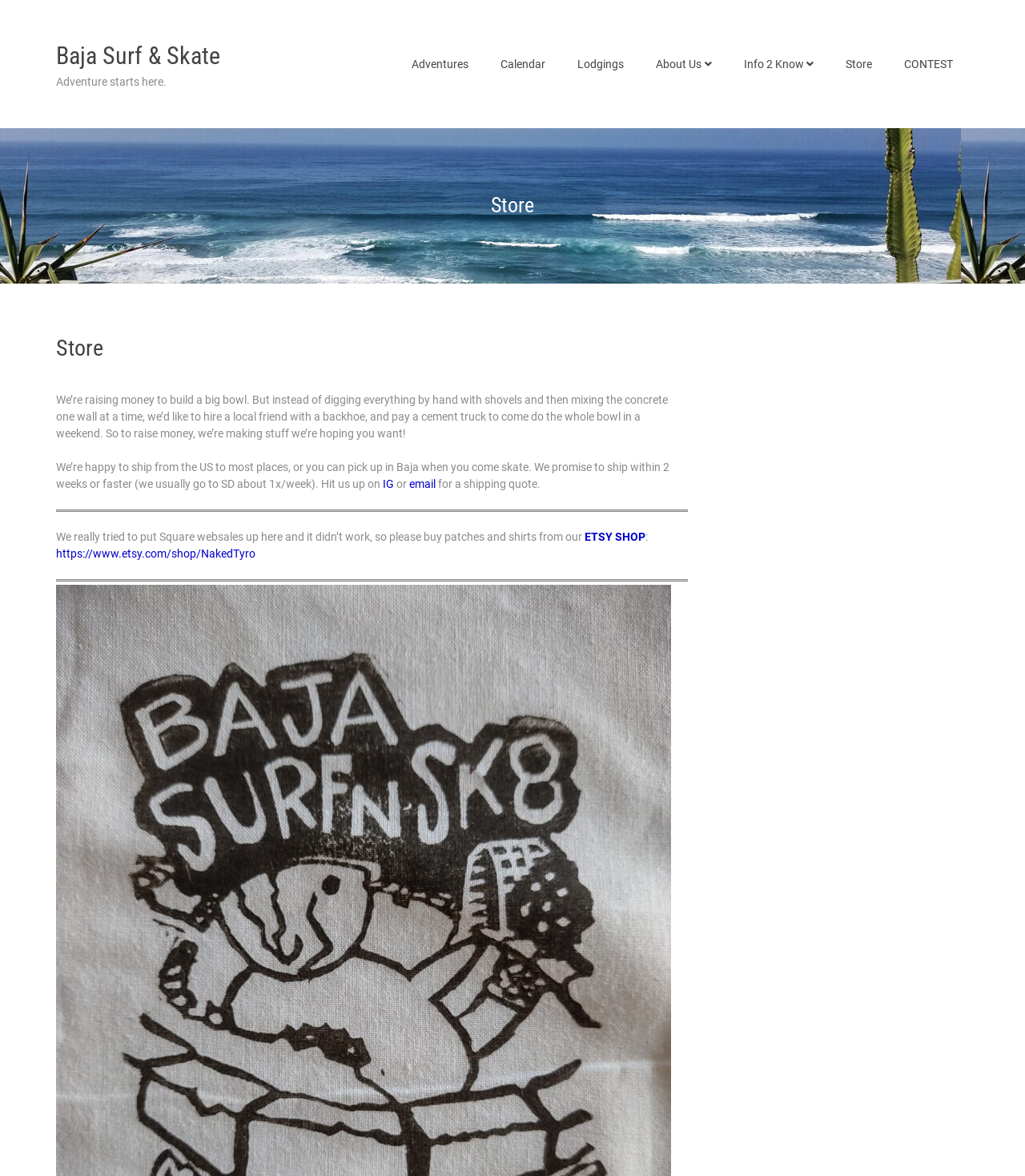What is the orientation of the separator below the text about shipping?
Answer the question with just one word or phrase using the image.

horizontal